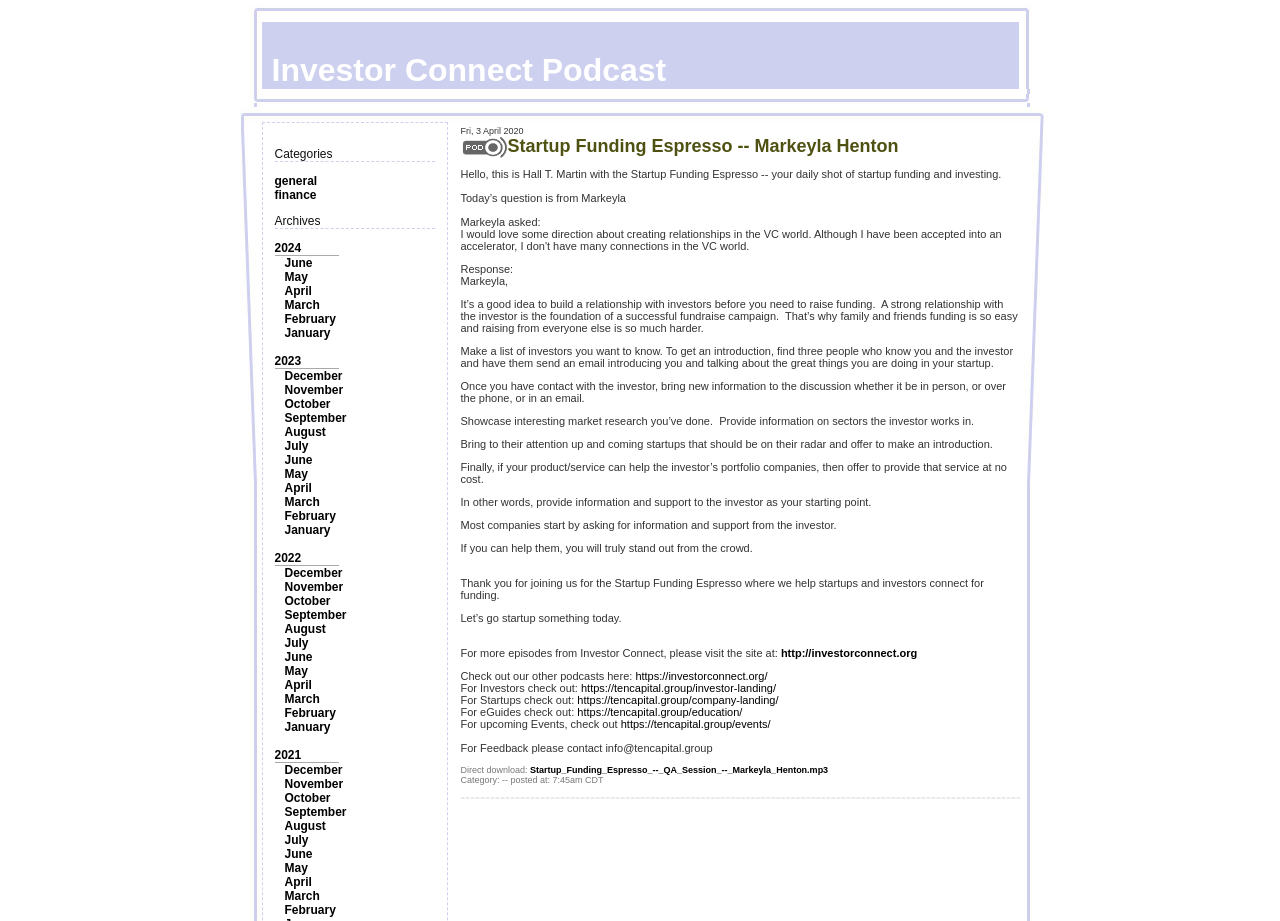Determine the bounding box coordinates of the section to be clicked to follow the instruction: "Click on 'here' to access the newsletter". The coordinates should be given as four float numbers between 0 and 1, formatted as [left, top, right, bottom].

None